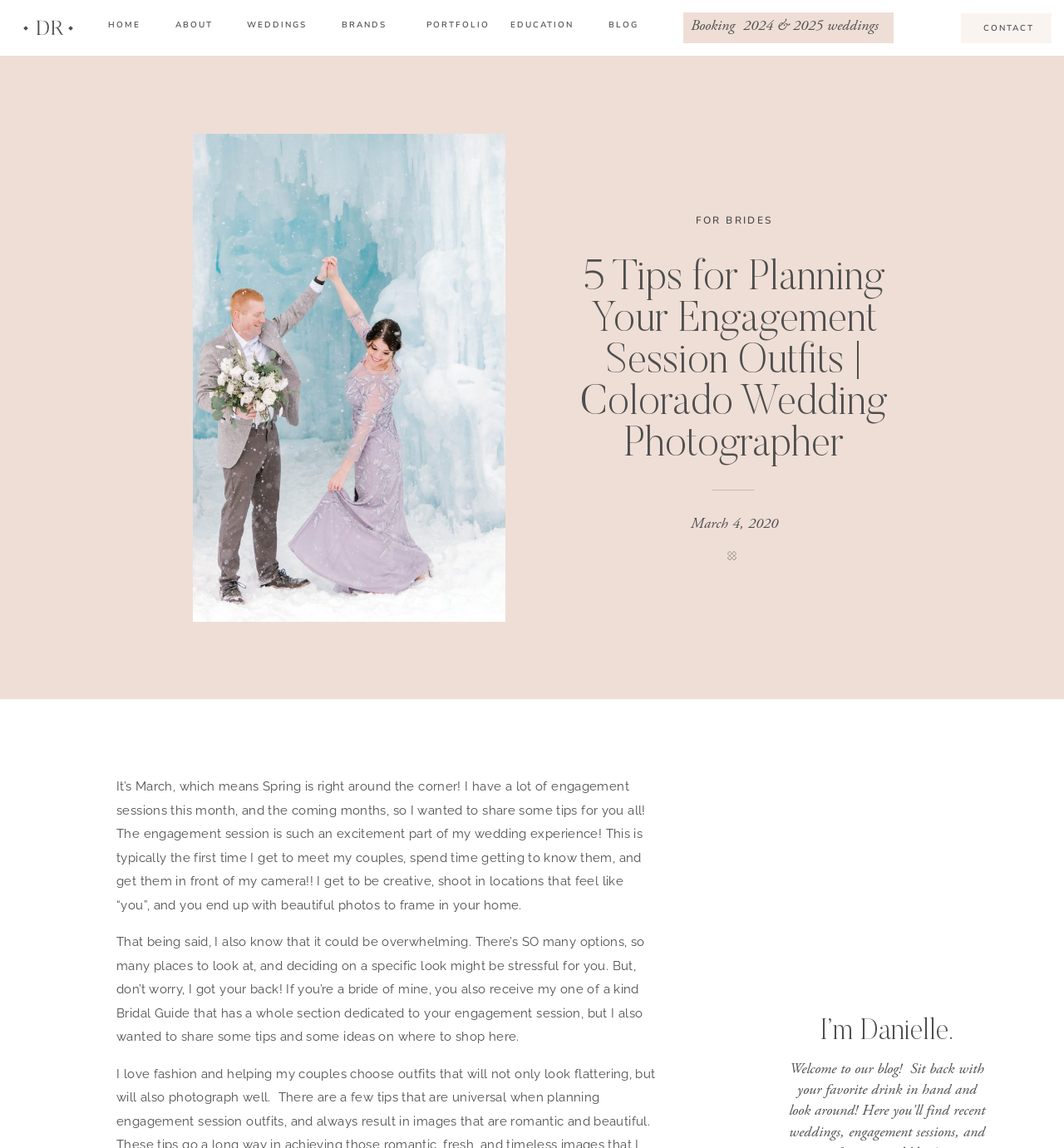Using the provided description parent_node: I’m Danielle., find the bounding box coordinates for the UI element. Provide the coordinates in (top-left x, top-left y, bottom-right x, bottom-right y) format, ensuring all values are between 0 and 1.

[0.749, 0.66, 0.899, 0.861]